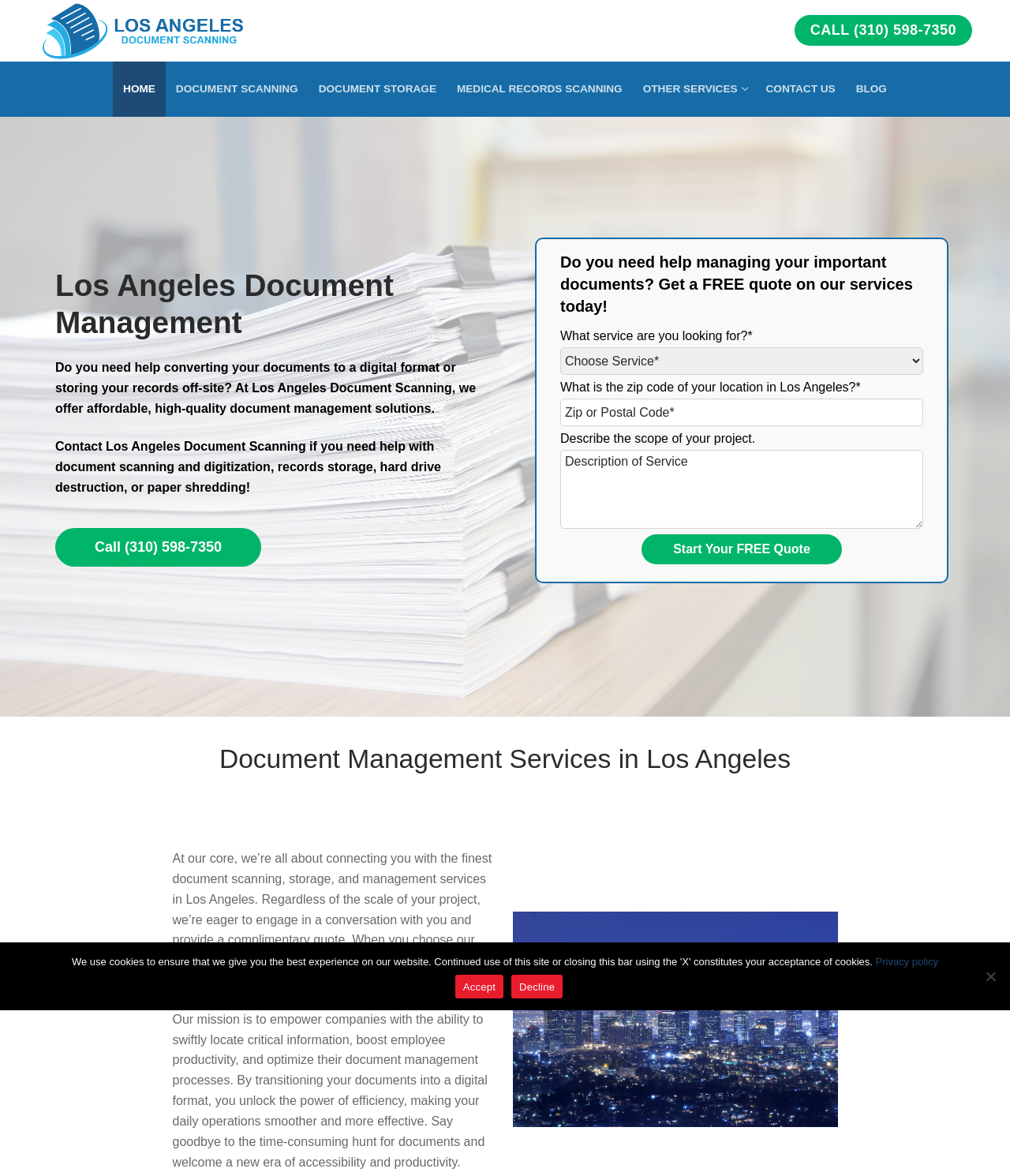What is the phone number to contact Los Angeles Document Scanning?
Please give a detailed and elaborate answer to the question.

The phone number to contact Los Angeles Document Scanning can be found on the webpage, specifically in the link 'CALL (310) 598-7350' and also in the text 'Contact Los Angeles Document Scanning if you need help with document scanning and digitization, records storage, hard drive destruction, or paper shredding! Call (310) 598-7350'.